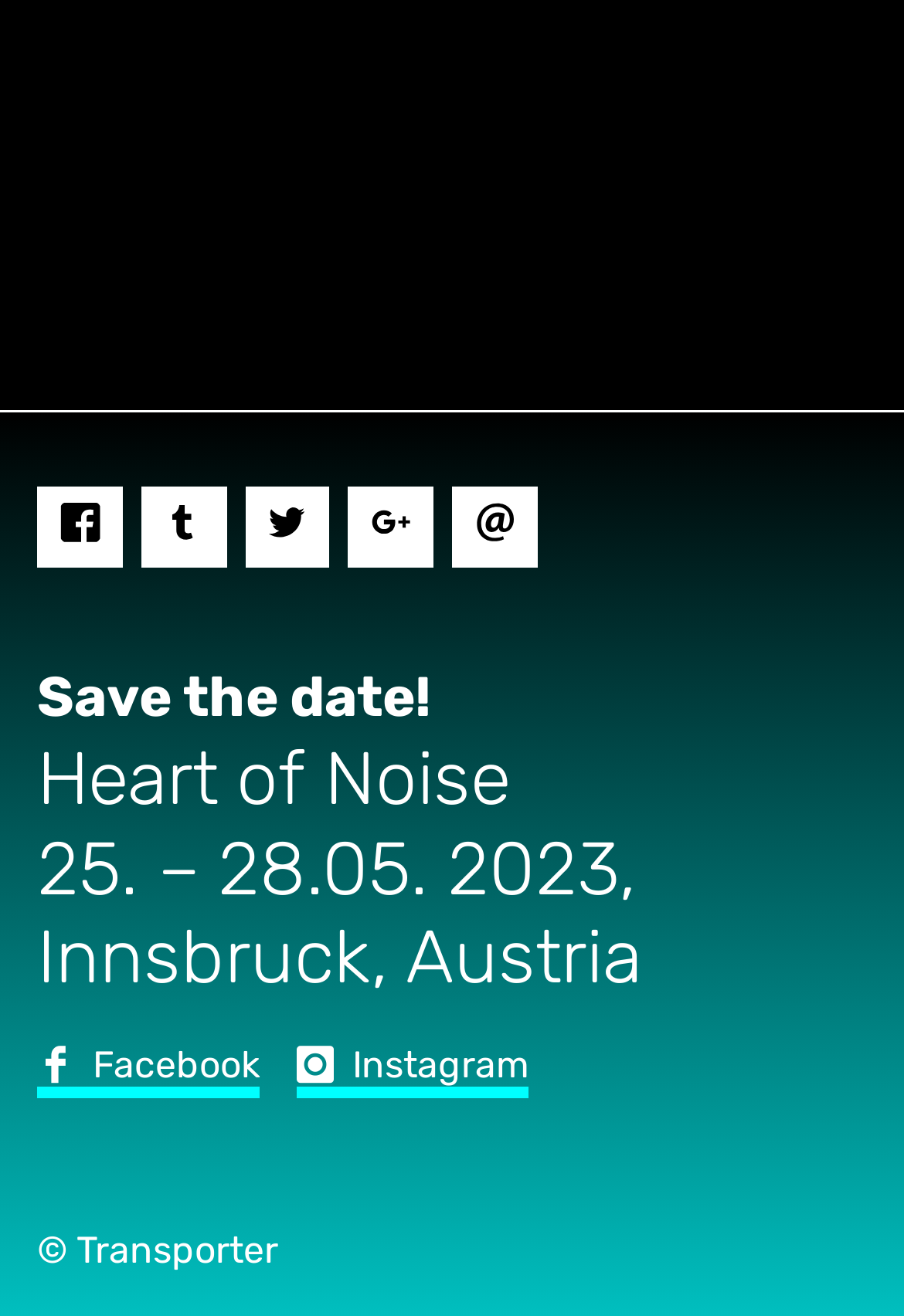Determine the bounding box coordinates of the clickable region to follow the instruction: "Click the Facebook link".

[0.041, 0.793, 0.287, 0.835]